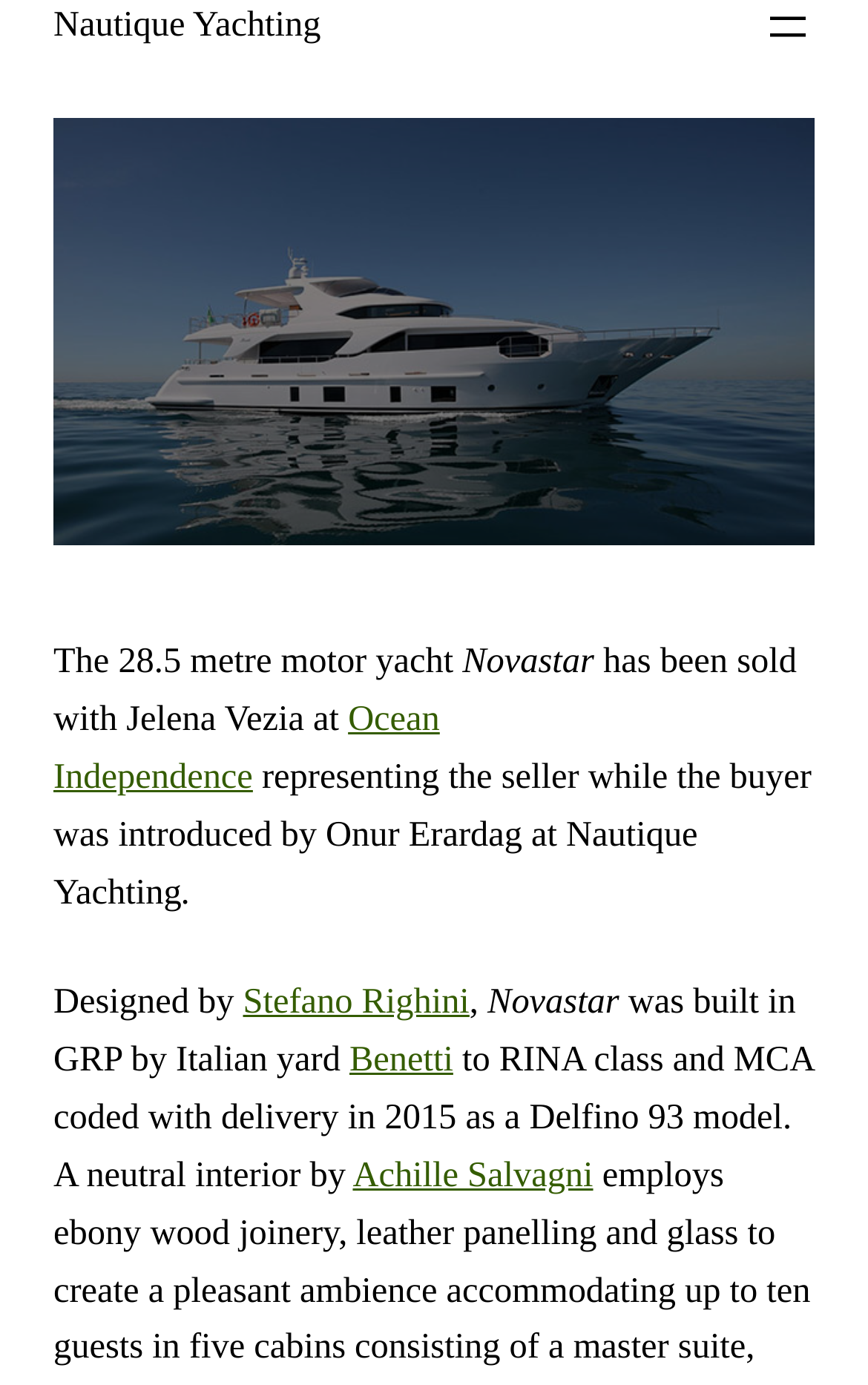In what year was the yacht delivered?
Based on the image, provide a one-word or brief-phrase response.

2015